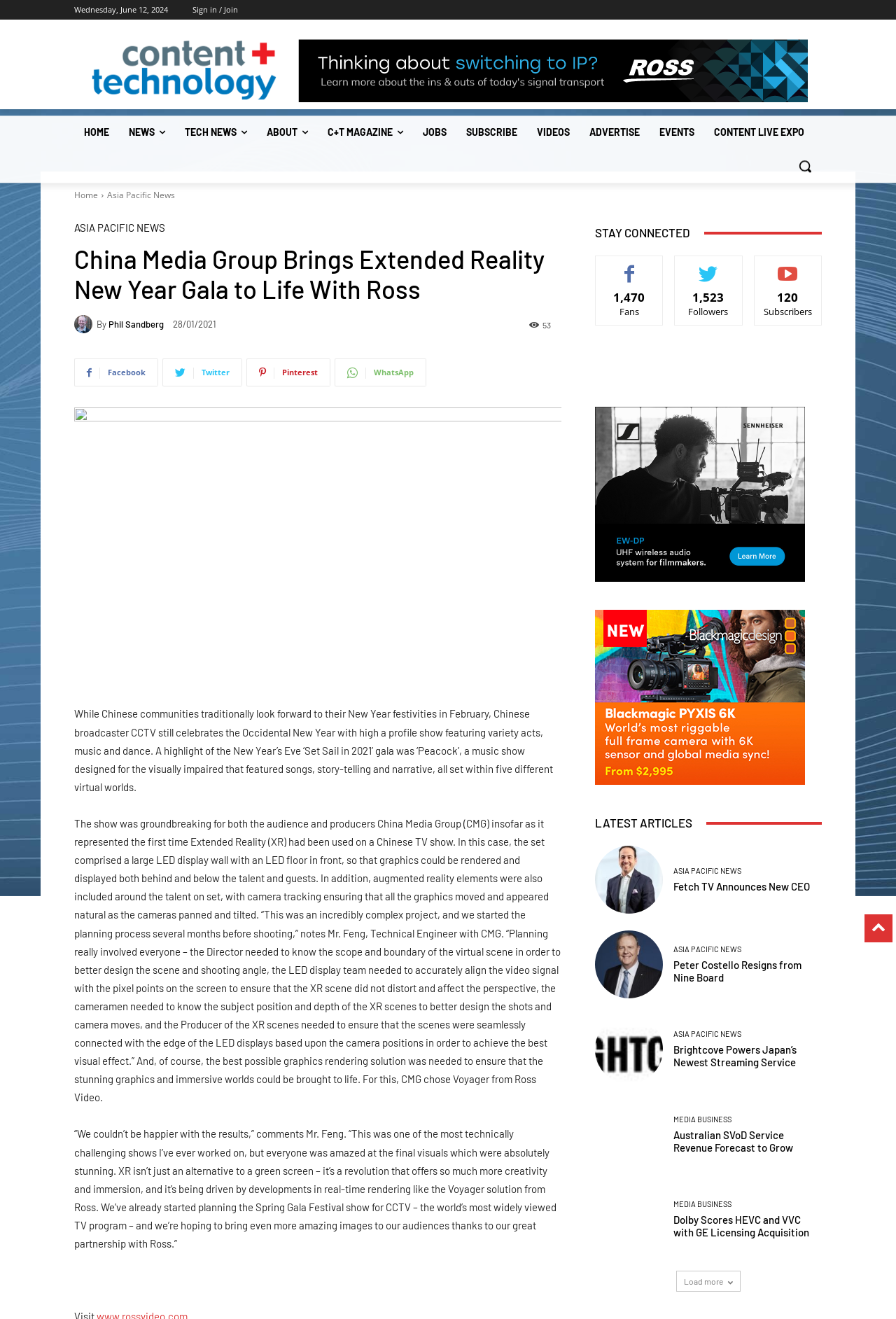Kindly provide the bounding box coordinates of the section you need to click on to fulfill the given instruction: "Read the article about China Media Group".

[0.083, 0.185, 0.627, 0.231]